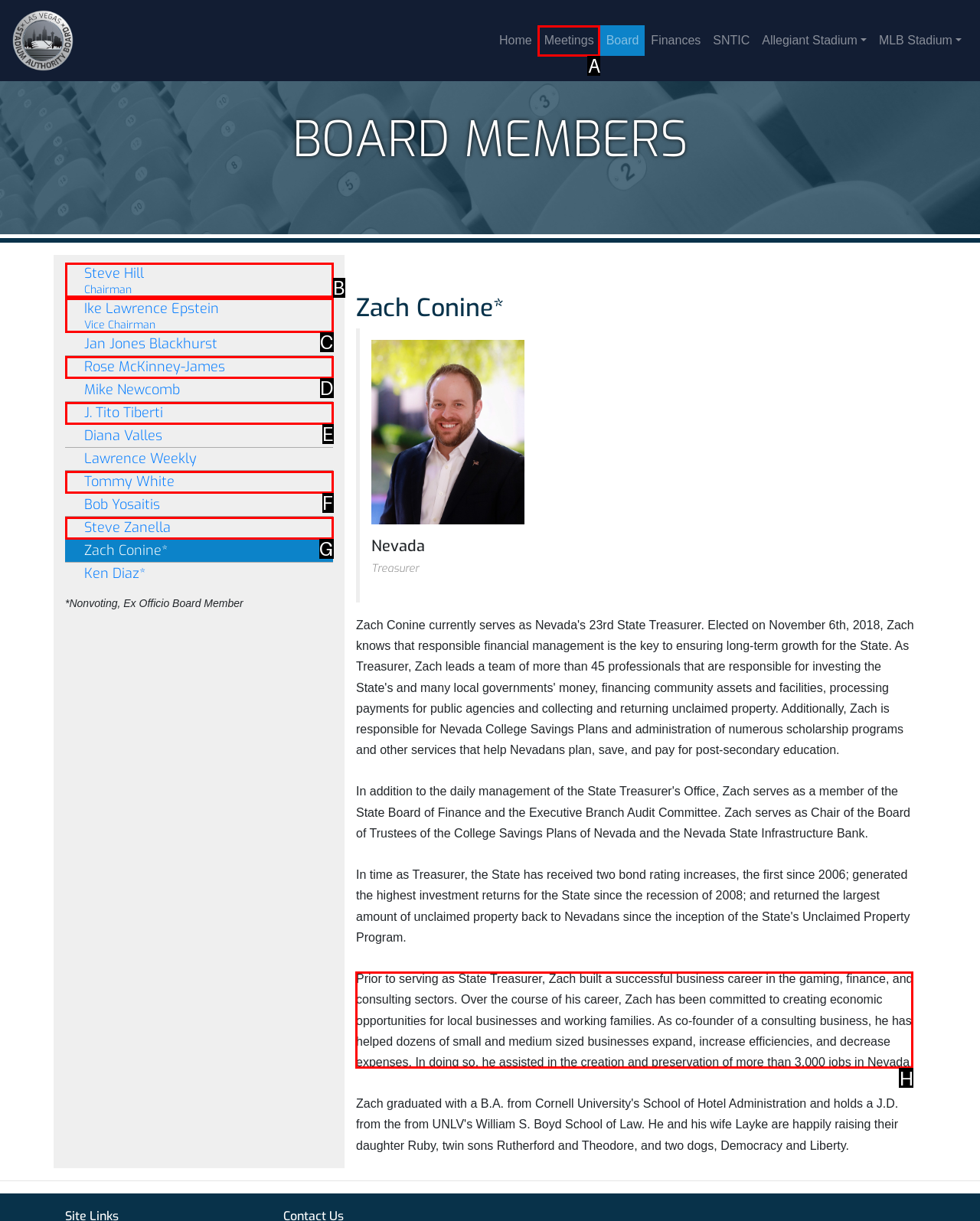Identify the correct HTML element to click for the task: Click on 'Who We Are' in the footer. Provide the letter of your choice.

None